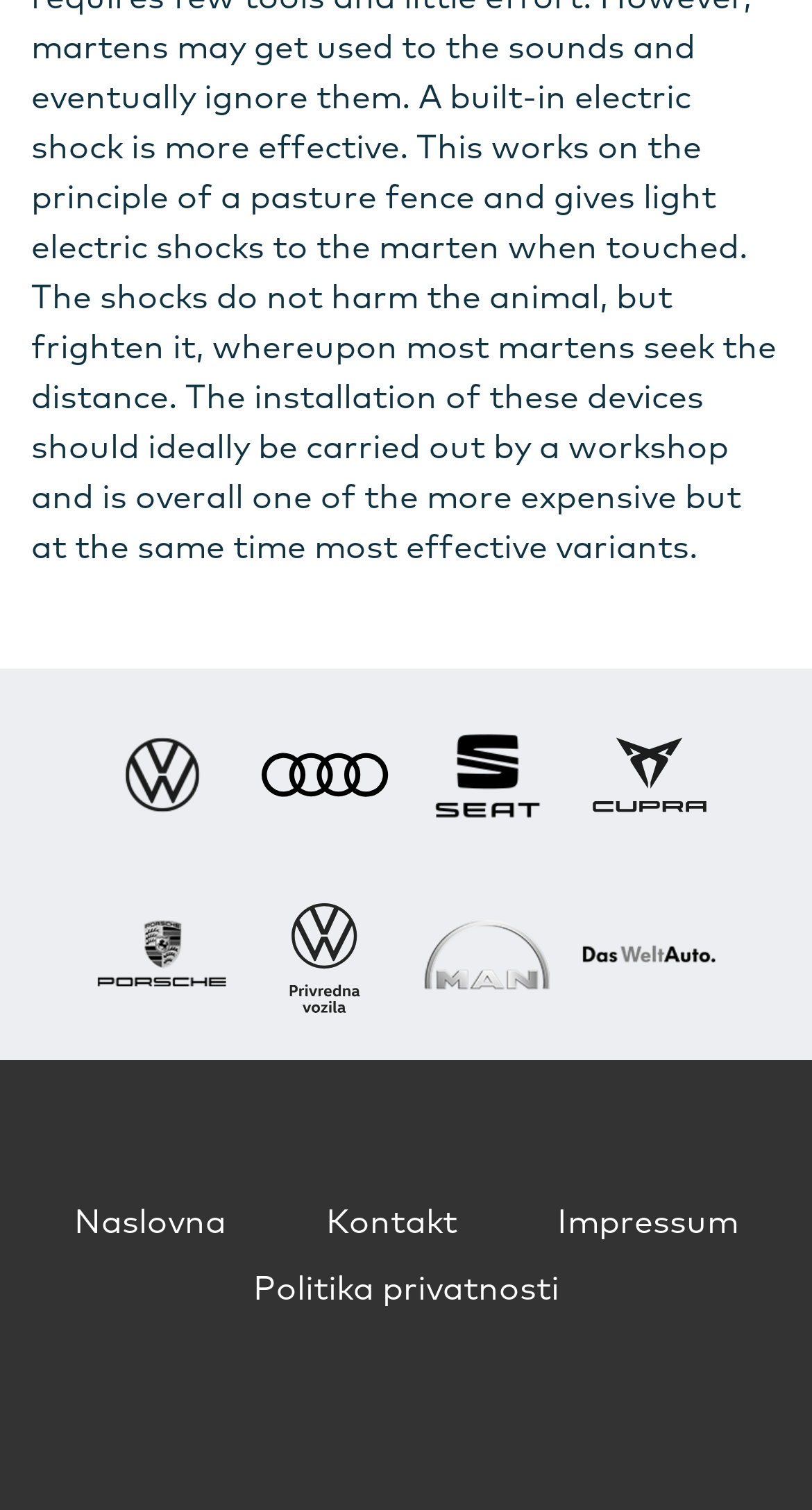How many brands are listed in the first row?
Using the visual information, answer the question in a single word or phrase.

4